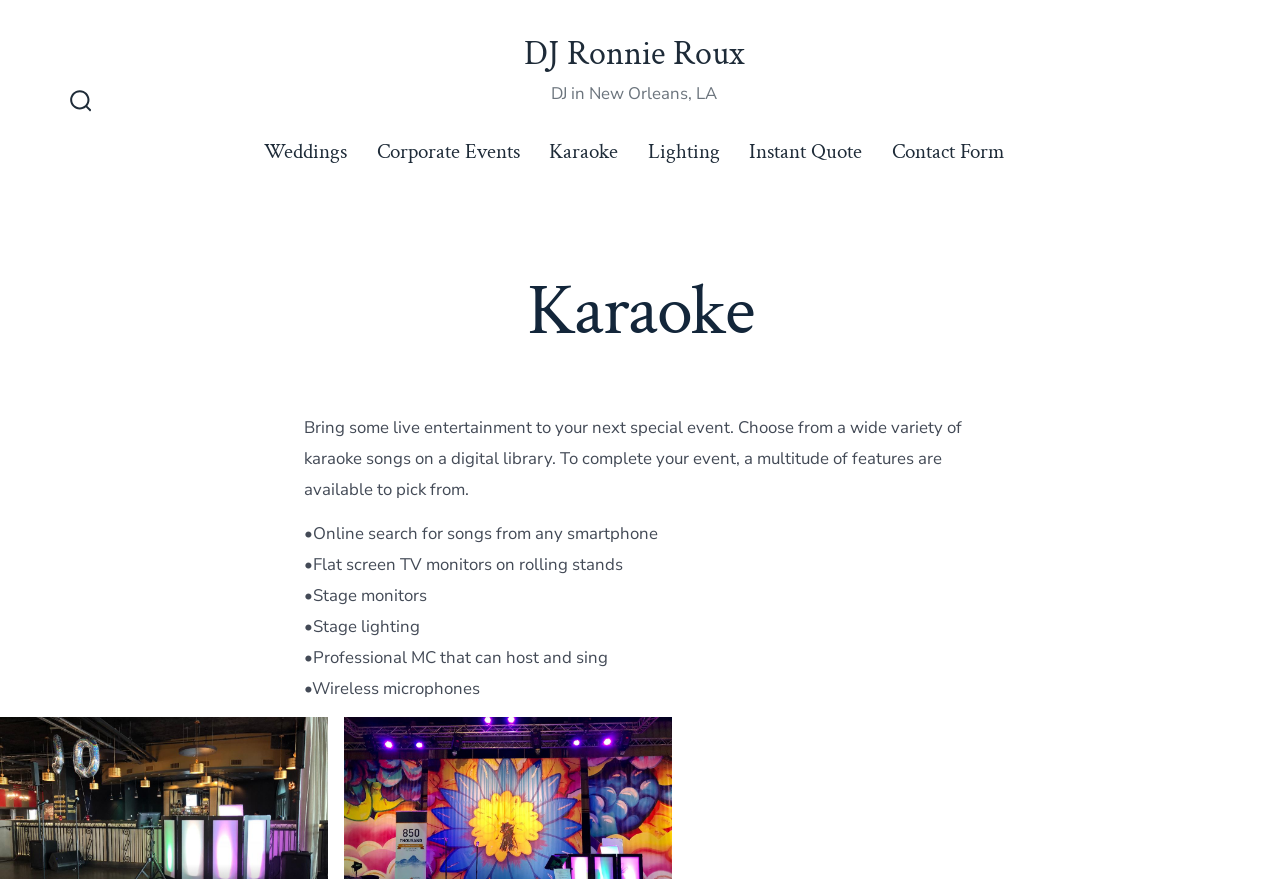Respond concisely with one word or phrase to the following query:
How many types of karaoke features are listed?

7